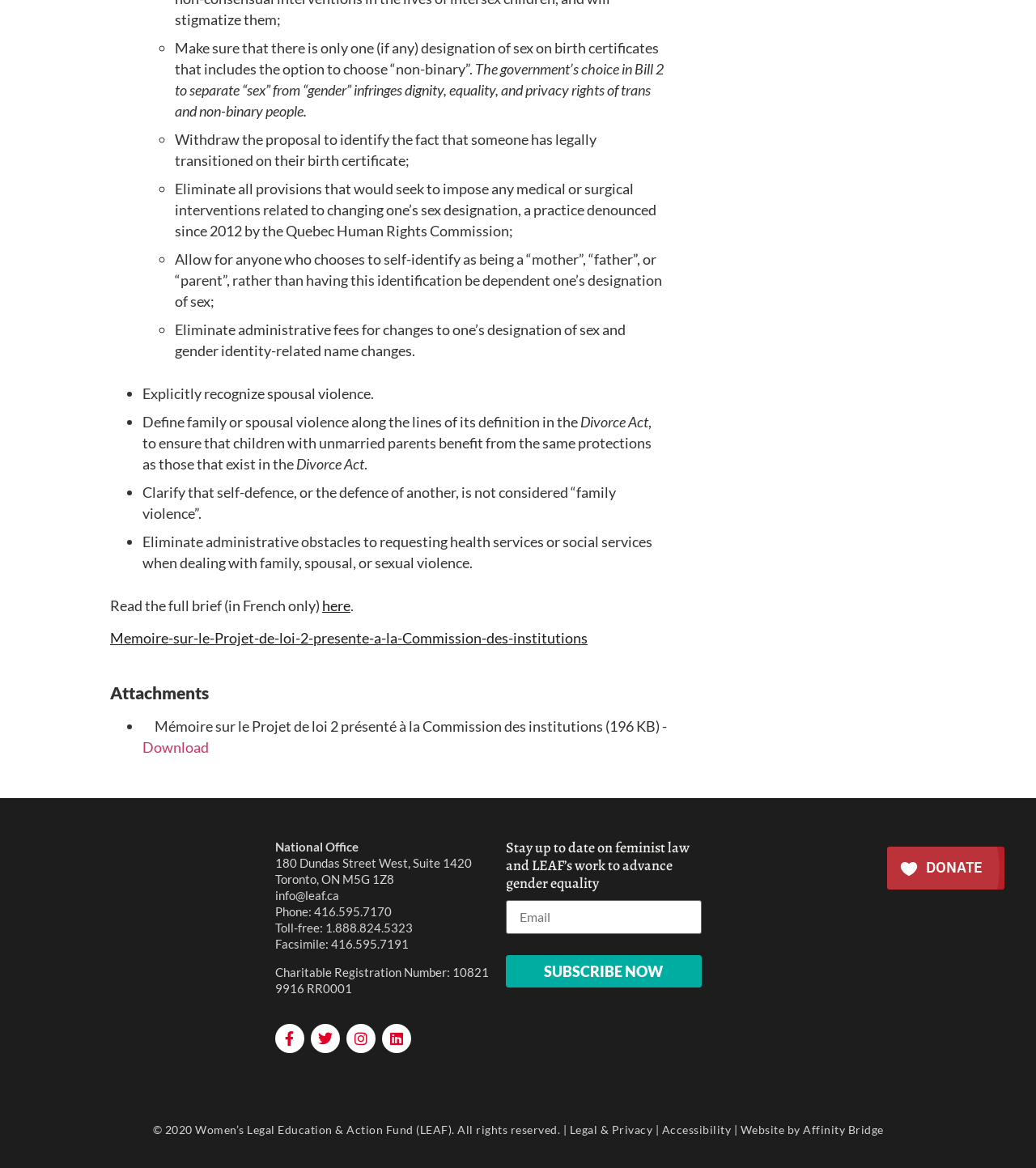What is the focus of the 'Attachments' section?
Respond to the question with a well-detailed and thorough answer.

The 'Attachments' section contains a link to a document titled 'Memoire sur le Projet de loi 2', suggesting that this is the primary attachment being referred to.